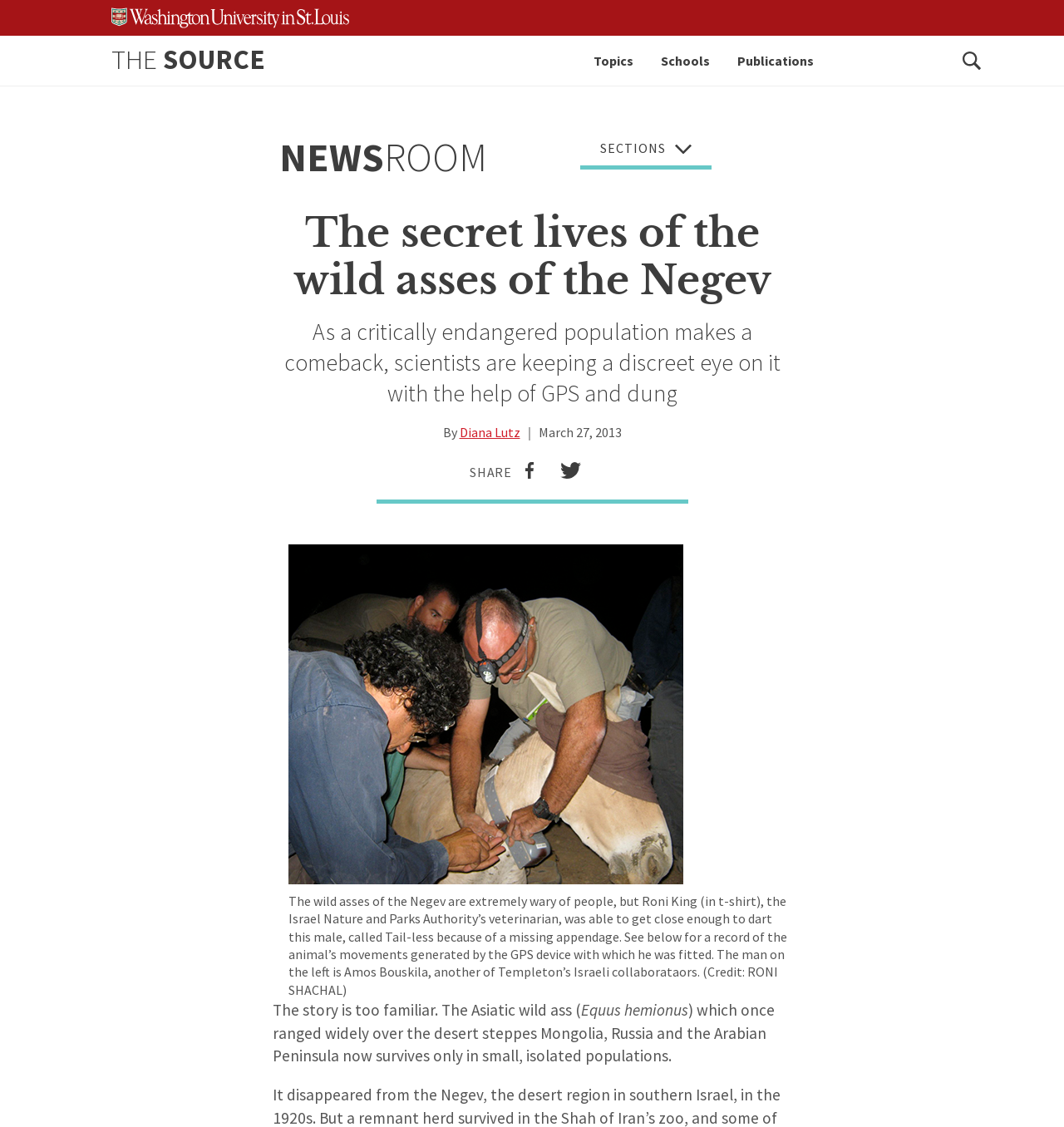Determine the bounding box of the UI element mentioned here: "Search". The coordinates must be in the format [left, top, right, bottom] with values ranging from 0 to 1.

[0.894, 0.031, 0.933, 0.076]